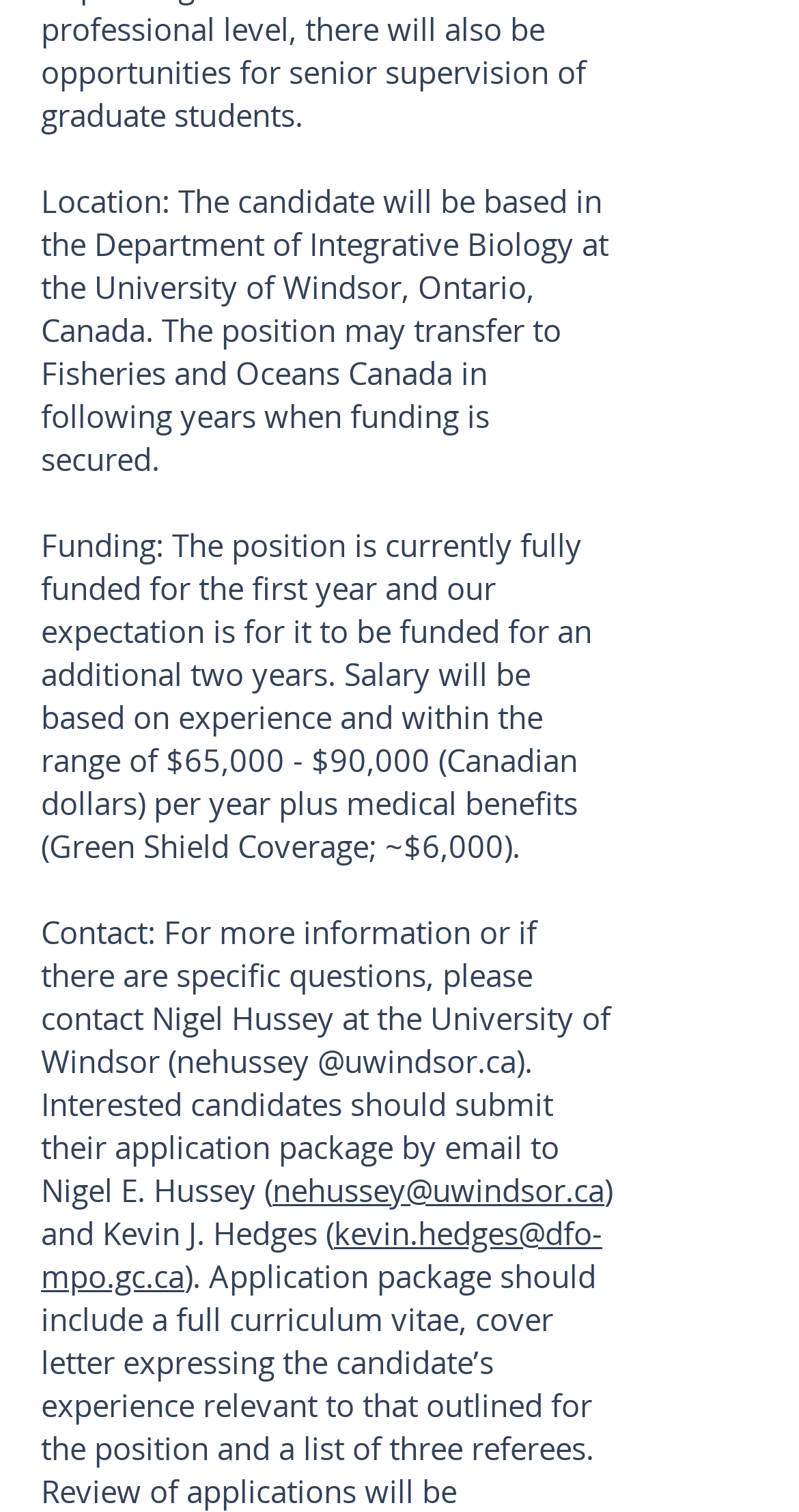Provide a brief response in the form of a single word or phrase:
What is the medical benefit coverage?

Green Shield Coverage